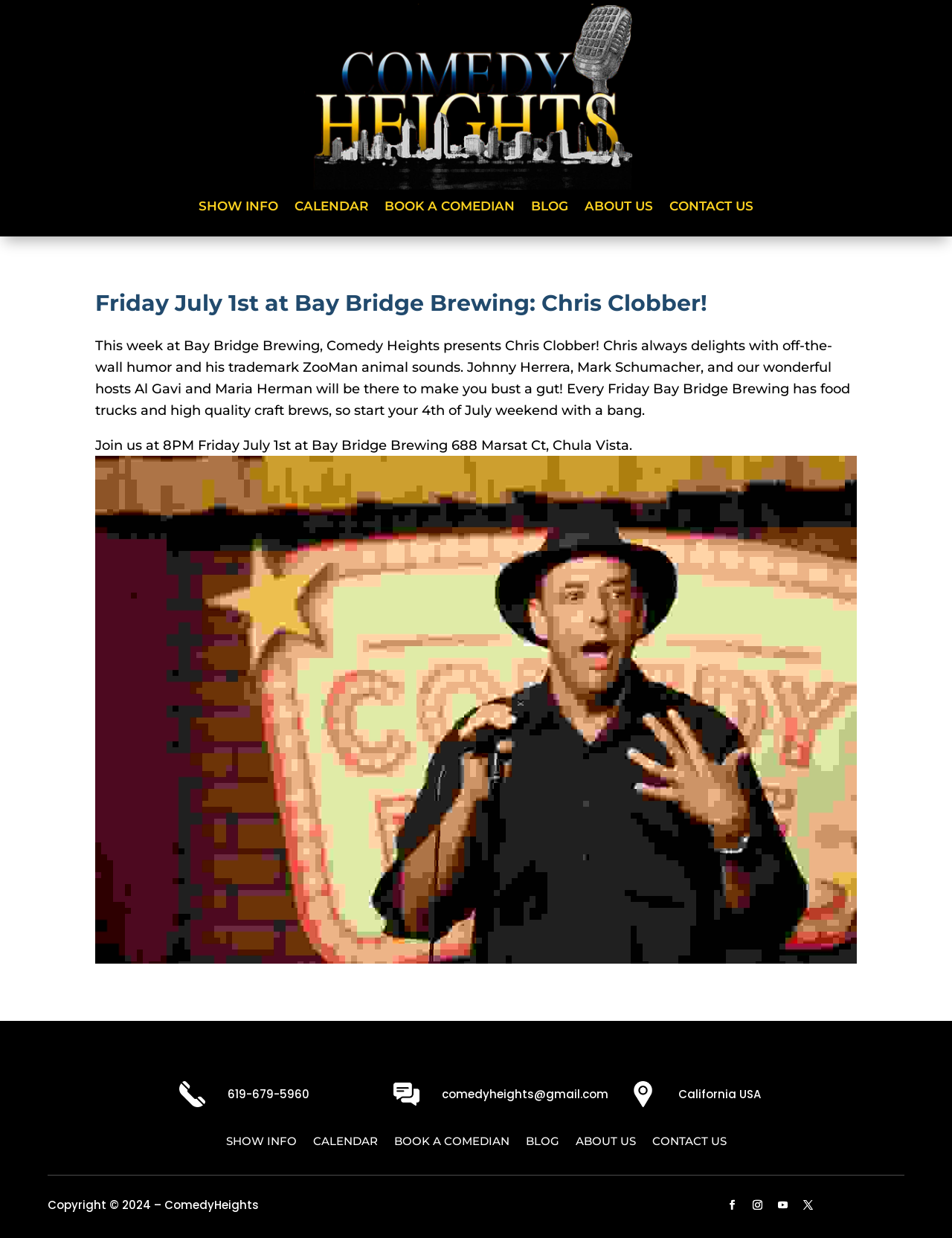Please determine the bounding box coordinates for the element that should be clicked to follow these instructions: "Contact Comedy Heights".

[0.703, 0.162, 0.791, 0.175]